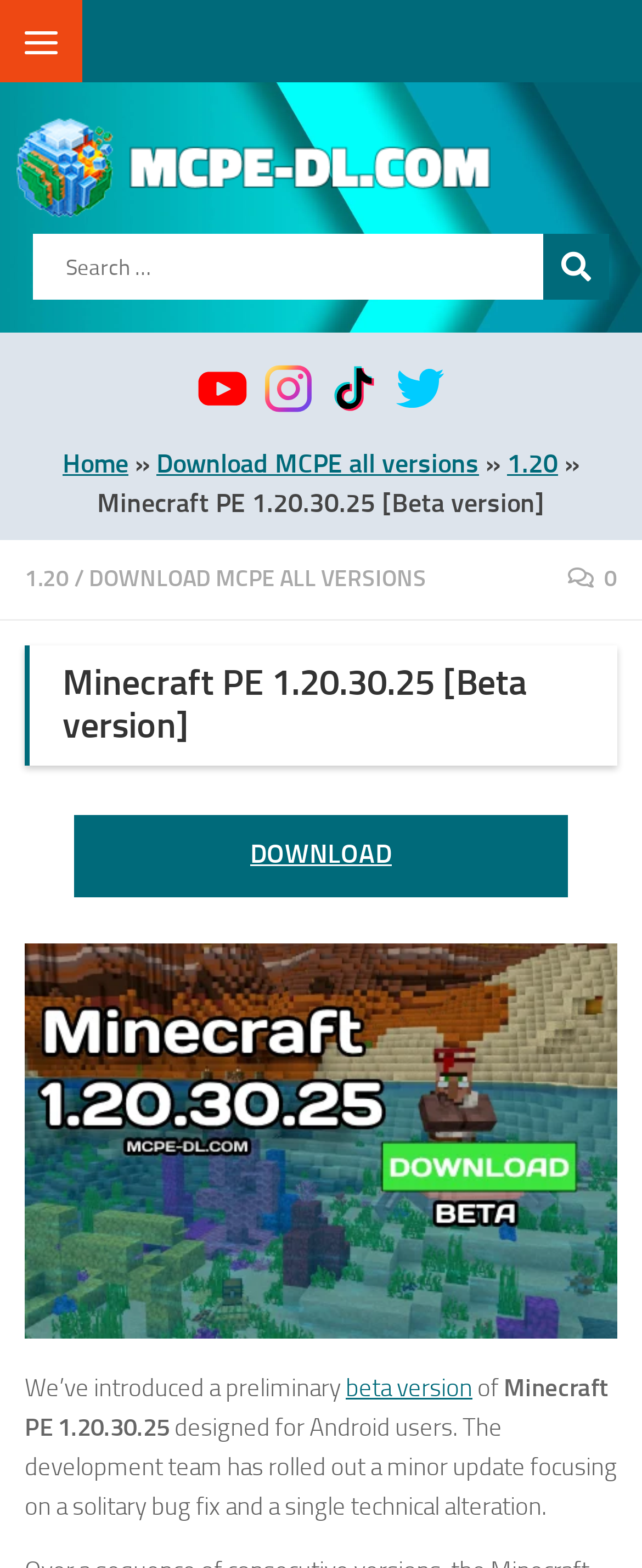Provide an in-depth caption for the contents of the webpage.

The webpage is about downloading Minecraft PE 1.20.30.25, a beta version designed for Android users. At the top left corner, there is a button labeled "Menu" and a link to "Skip to content". Next to the "Menu" button, there is a logo of "MCPE-DL" with a link to the website. 

On the top right corner, there is a search bar with a button labeled "Search" and a placeholder text "Search for:". Below the search bar, there are several links, including "Home", "Download MCPE all versions", and "1.20". 

The main content of the webpage is a section about Minecraft PE 1.20.30.25, which includes a heading with the same title. Below the heading, there are several links, including "DOWNLOAD MCPE ALL VERSIONS" and "DOWNLOAD". There is also an image related to Minecraft PE 1.20.30.25. 

The text content of the webpage describes the beta version of Minecraft PE 1.20.30.25, mentioning that it is designed for Android users and that the development team has rolled out a minor update focusing on a solitary bug fix and a single technical alteration.